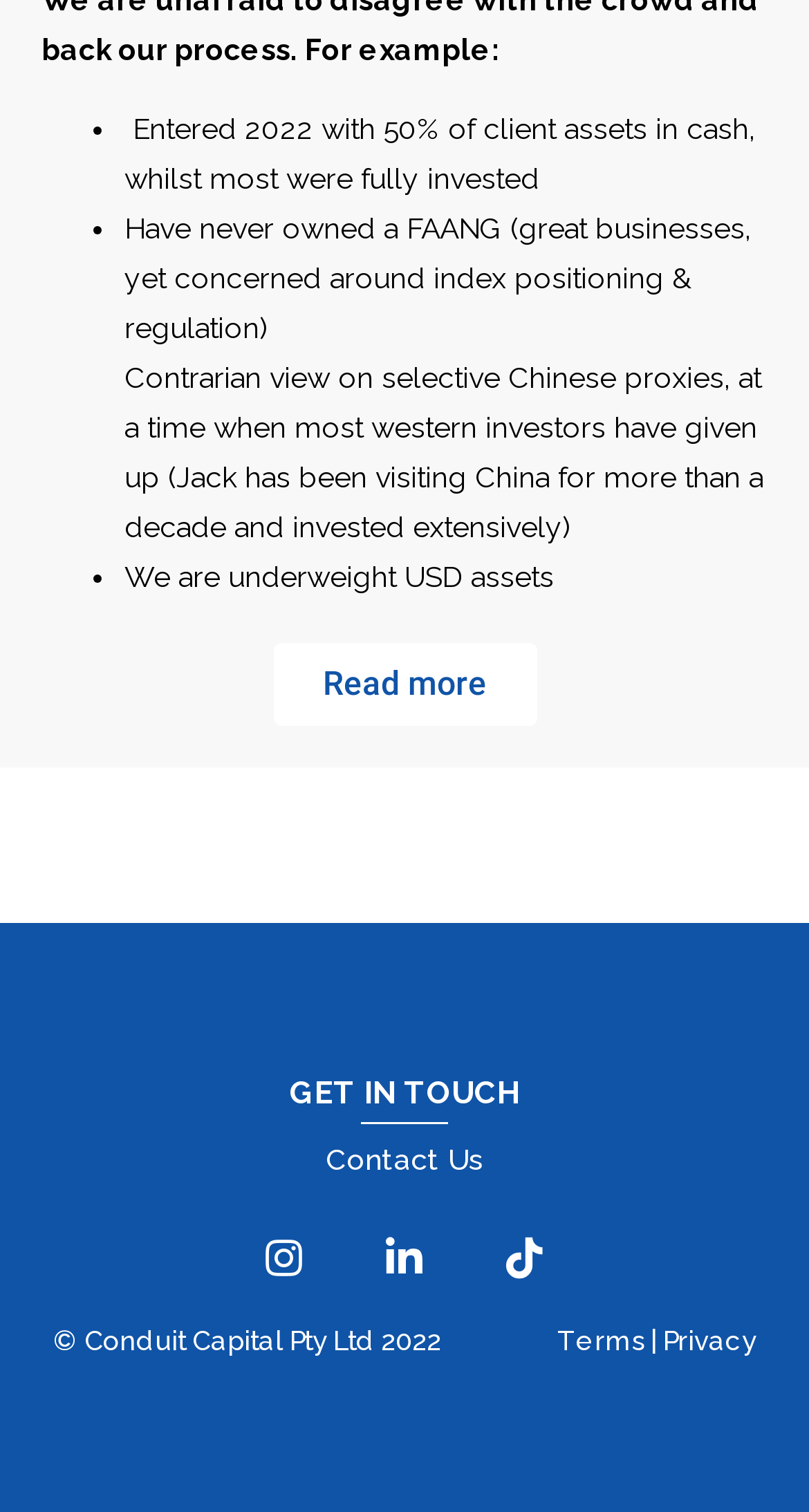Give a concise answer of one word or phrase to the question: 
What is the purpose of the 'Read more' link?

To read more about the company's views